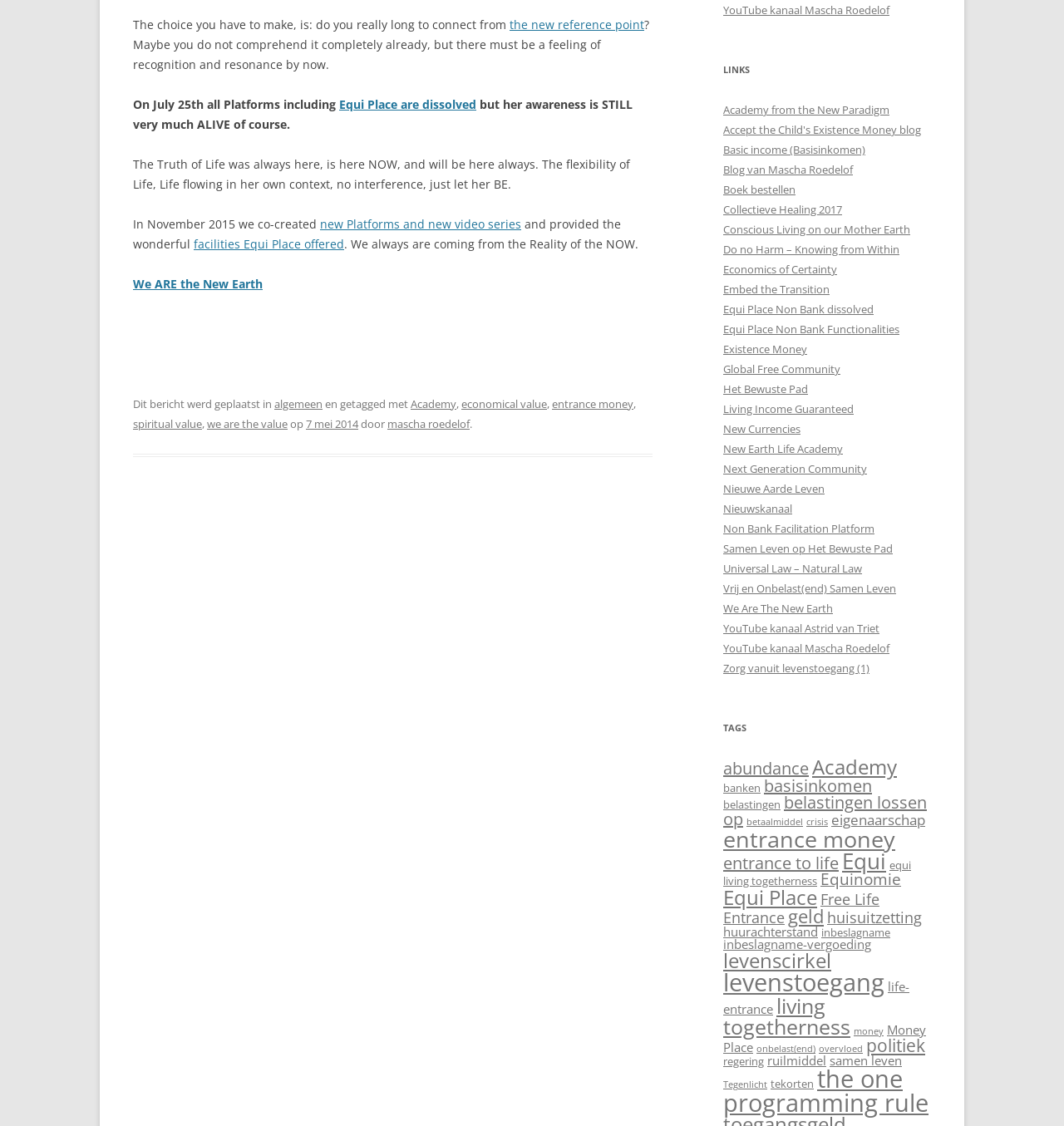Determine the bounding box coordinates for the element that should be clicked to follow this instruction: "Click the 'We ARE the New Earth' link". The coordinates should be given as four float numbers between 0 and 1, in the format [left, top, right, bottom].

[0.125, 0.245, 0.247, 0.259]